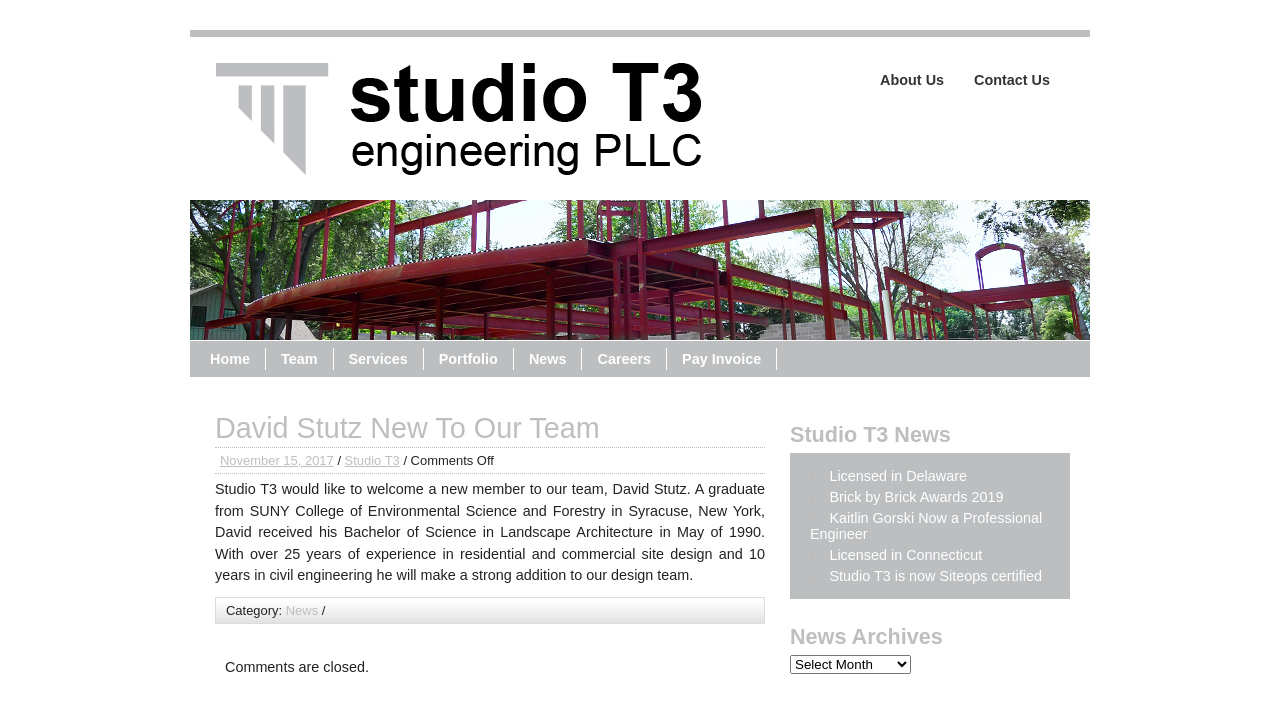Analyze the image and provide a detailed answer to the question: How many news articles are listed under 'Studio T3 News'?

The answer can be found by counting the number of link elements under the heading element 'Studio T3 News', which are 'Licensed in Delaware', 'Brick by Brick Awards 2019', 'Kaitlin Gorski Now a Professional Engineer', and 'Licensed in Connecticut'.